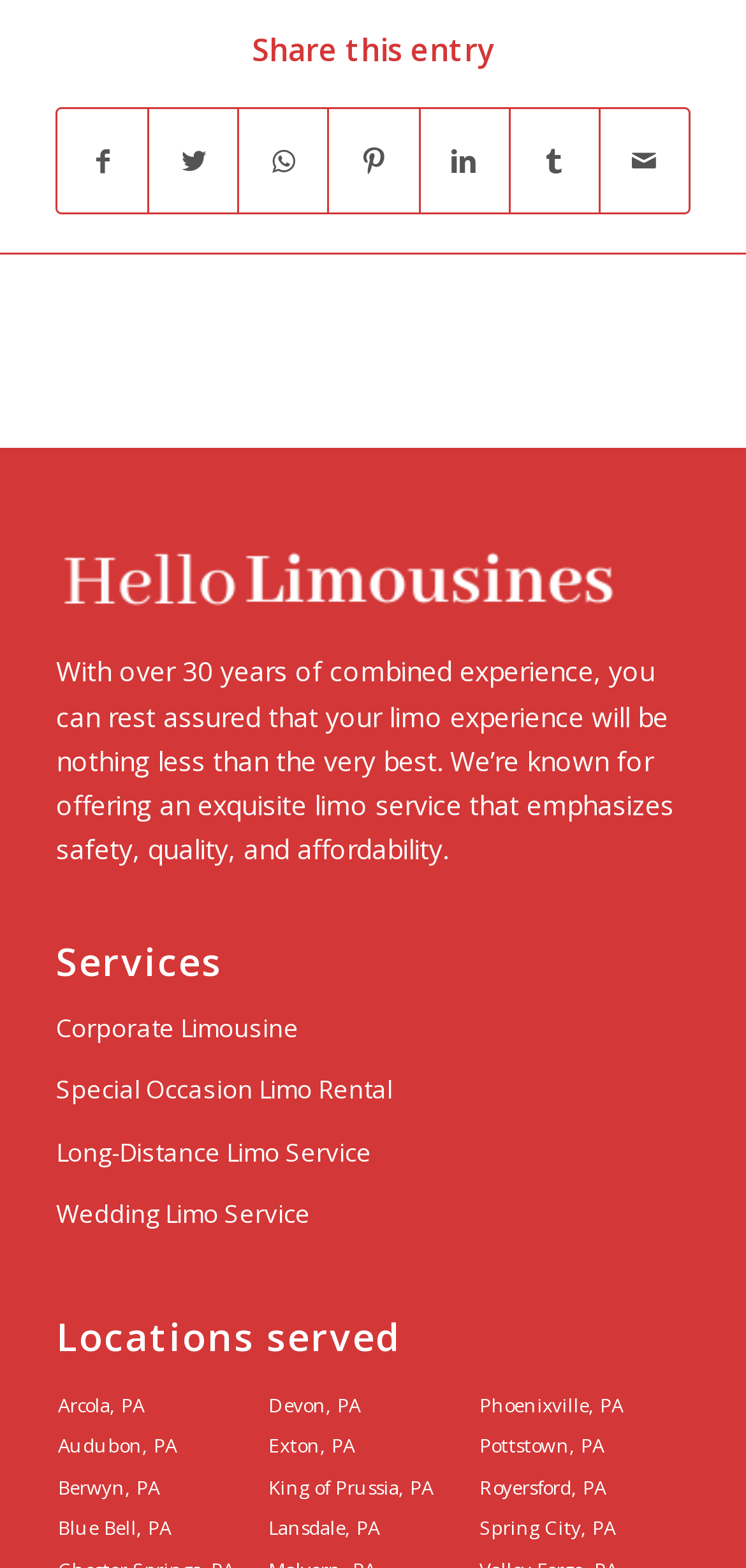Please find the bounding box coordinates of the clickable region needed to complete the following instruction: "Check locations served". The bounding box coordinates must consist of four float numbers between 0 and 1, i.e., [left, top, right, bottom].

[0.075, 0.84, 0.925, 0.867]